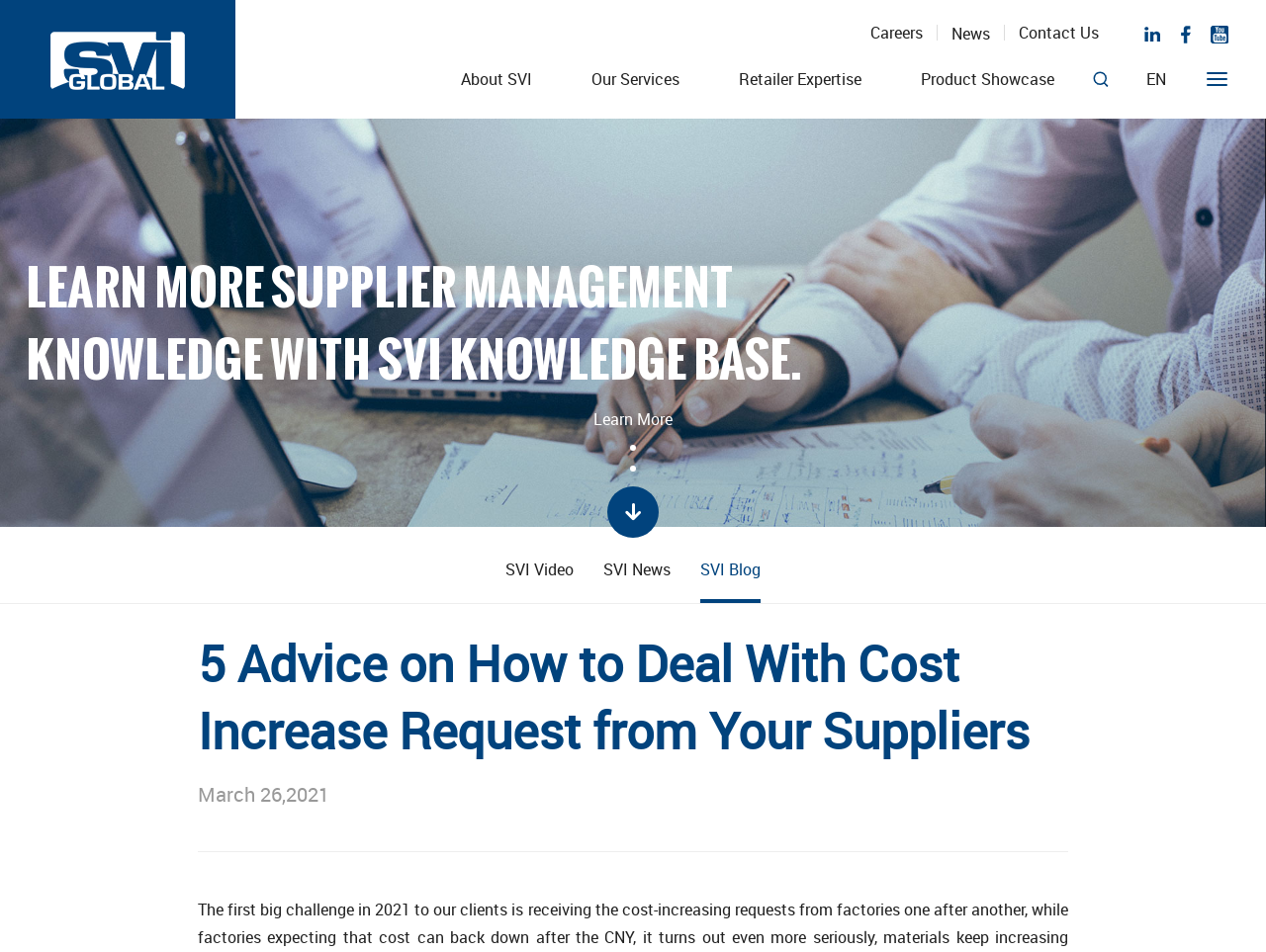What is the topic of the main article?
Offer a detailed and full explanation in response to the question.

The main article can be identified by the heading element with the text '5 Advice on How to Deal With Cost Increase Request from Your Suppliers'. The topic of the main article is dealing with cost increase requests from suppliers.